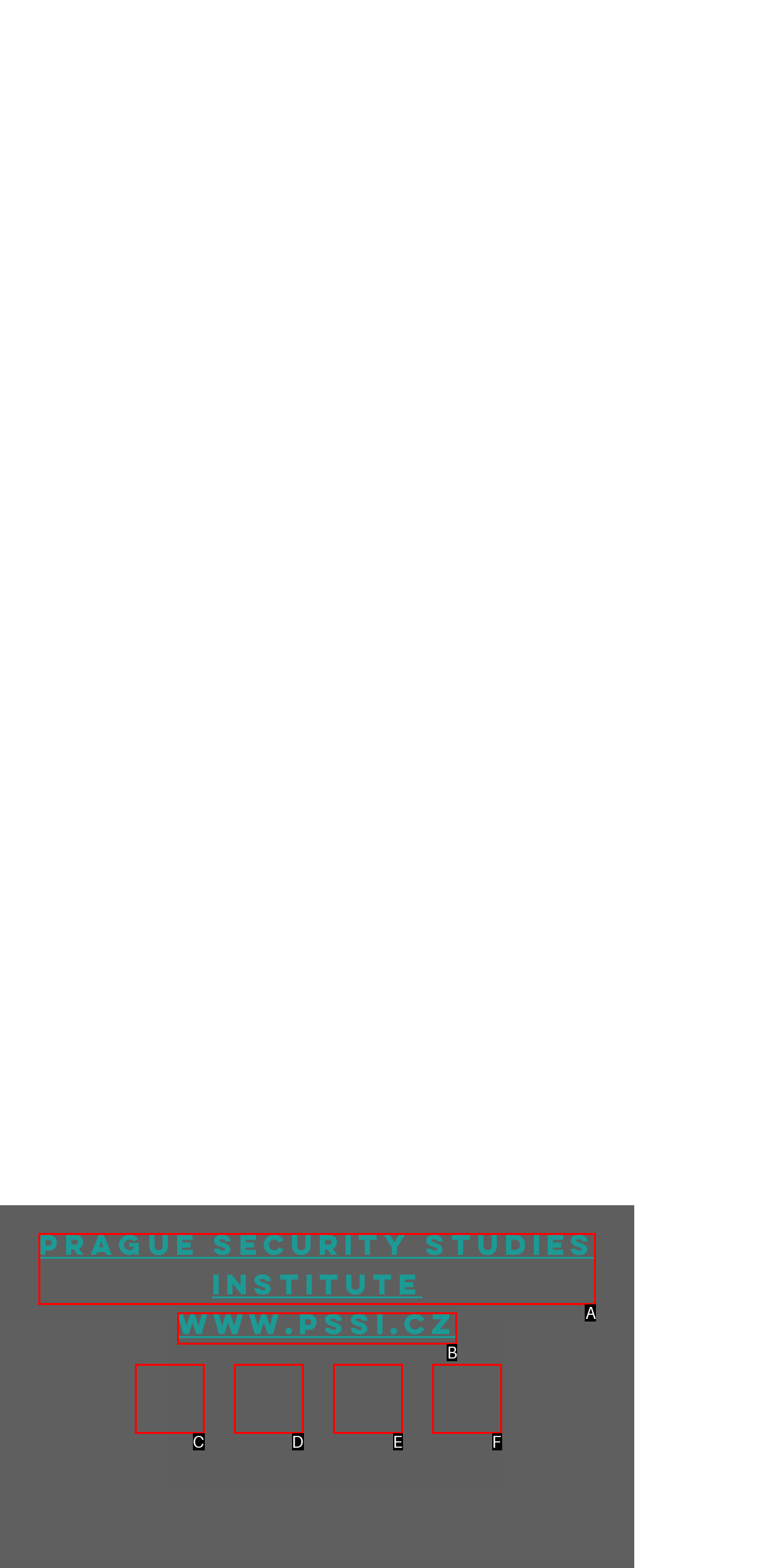From the options provided, determine which HTML element best fits the description: aria-label="Facebook - Grey Circle". Answer with the correct letter.

C